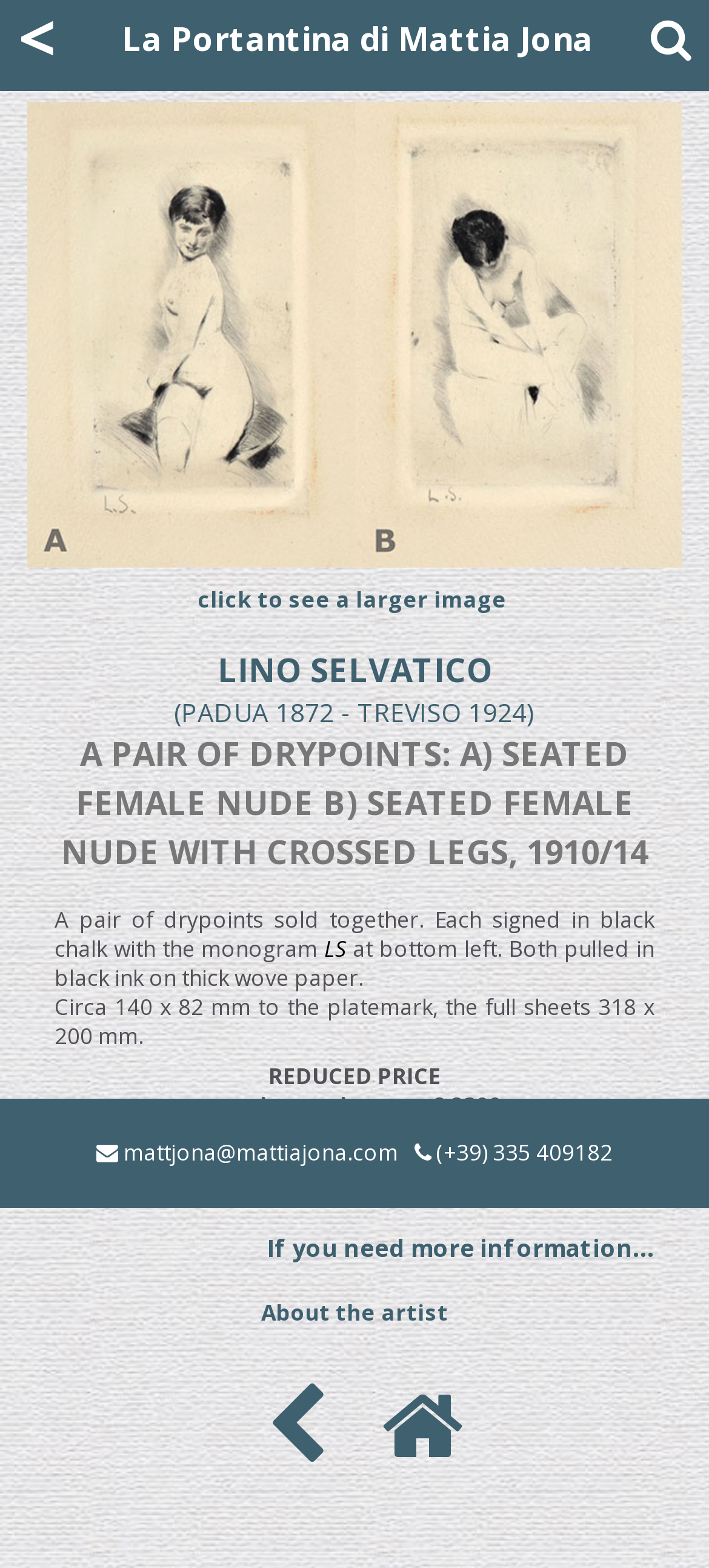Pinpoint the bounding box coordinates of the element that must be clicked to accomplish the following instruction: "click to see a larger image". The coordinates should be in the format of four float numbers between 0 and 1, i.e., [left, top, right, bottom].

[0.278, 0.373, 0.722, 0.392]